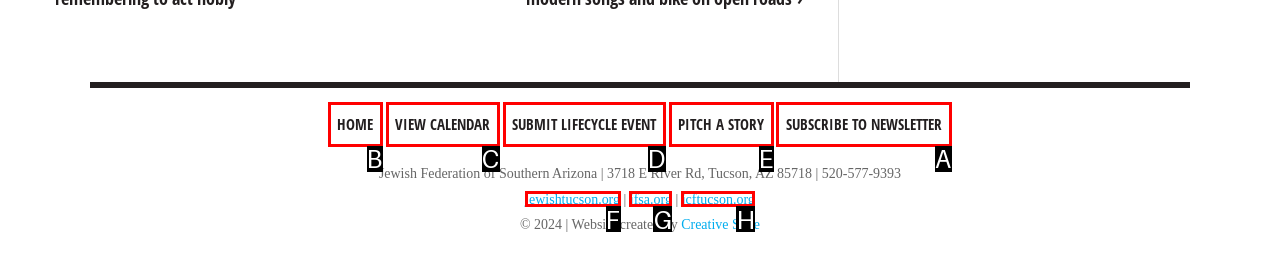Determine which HTML element should be clicked to carry out the following task: subscribe to newsletter Respond with the letter of the appropriate option.

A